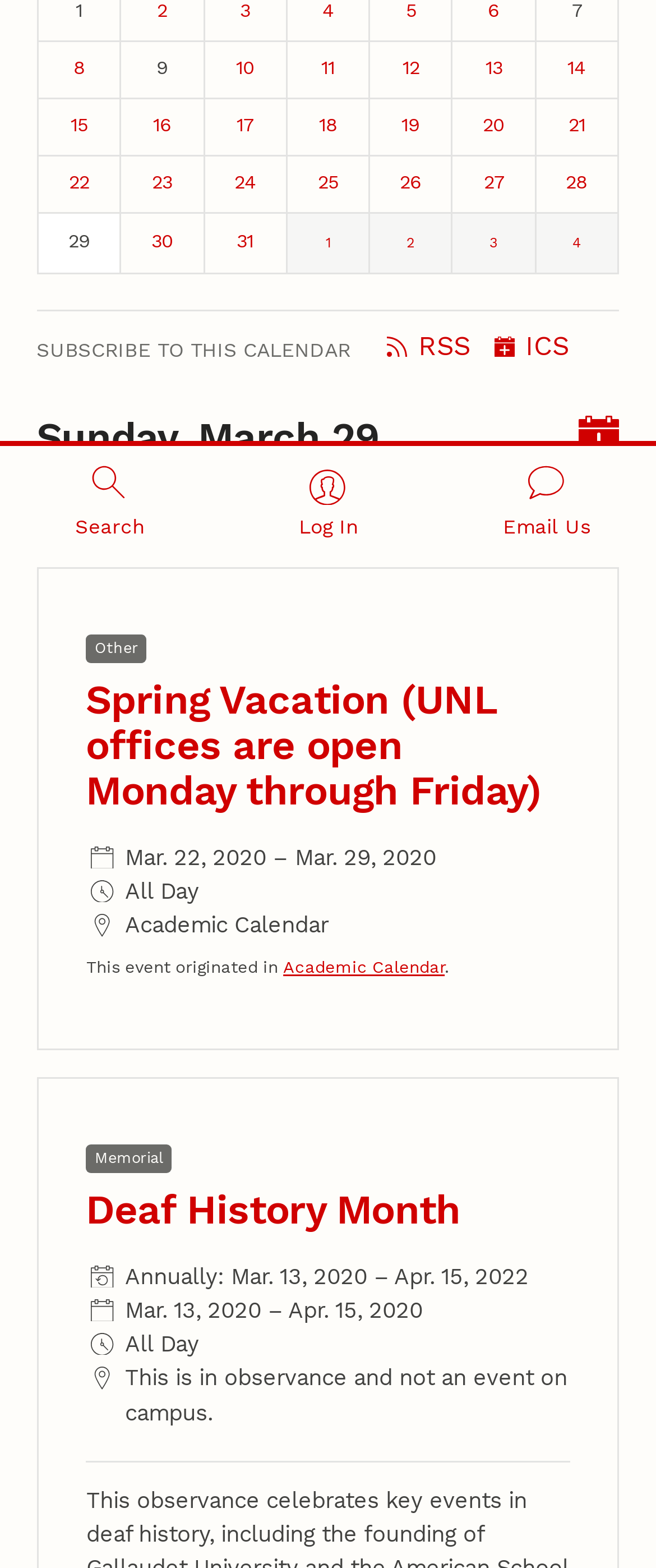Ascertain the bounding box coordinates for the UI element detailed here: "alt="HG_logoHorisontal_color" title="HG_logoHorisontal_color"". The coordinates should be provided as [left, top, right, bottom] with each value being a float between 0 and 1.

None